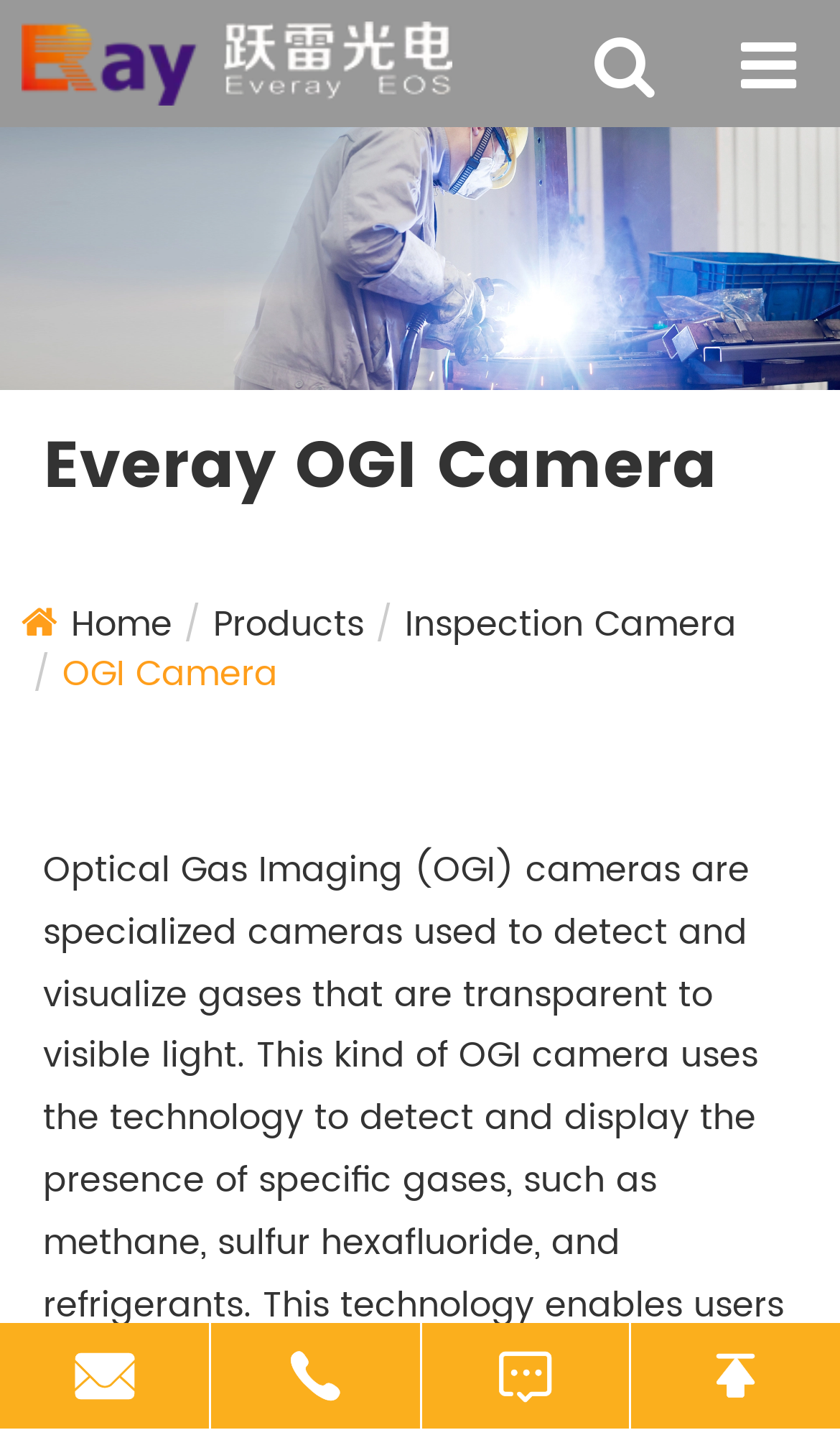How many social media links are there?
We need a detailed and meticulous answer to the question.

I counted the number of social media links by looking at the bottom-right corner of the webpage, where there are four links represented by icons: '', '', '', and ''.